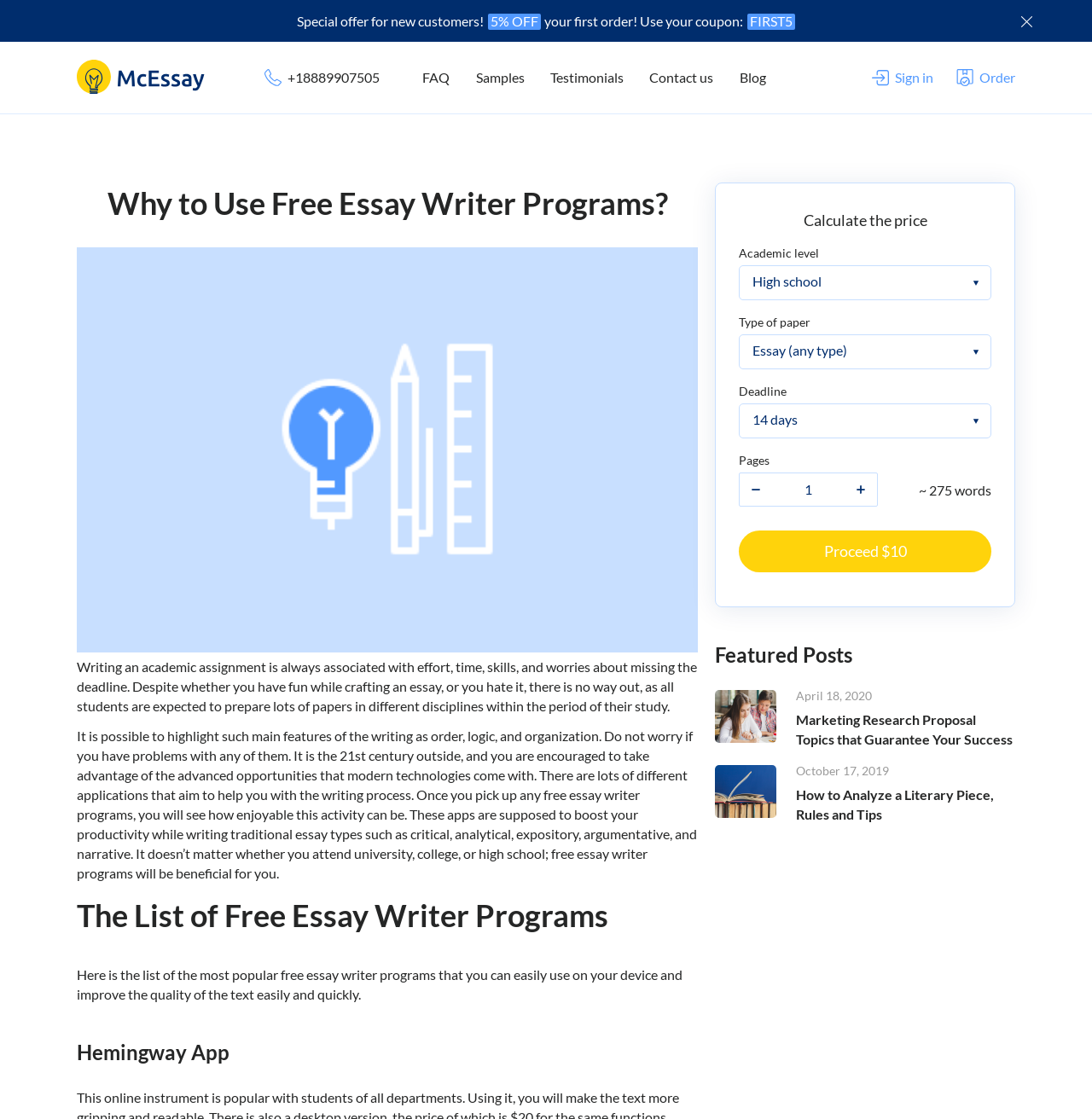What is the discount for new customers?
Using the details shown in the screenshot, provide a comprehensive answer to the question.

The discount for new customers is mentioned in the top section of the webpage, where it says 'Special offer for new customers!' followed by '5% OFF'.